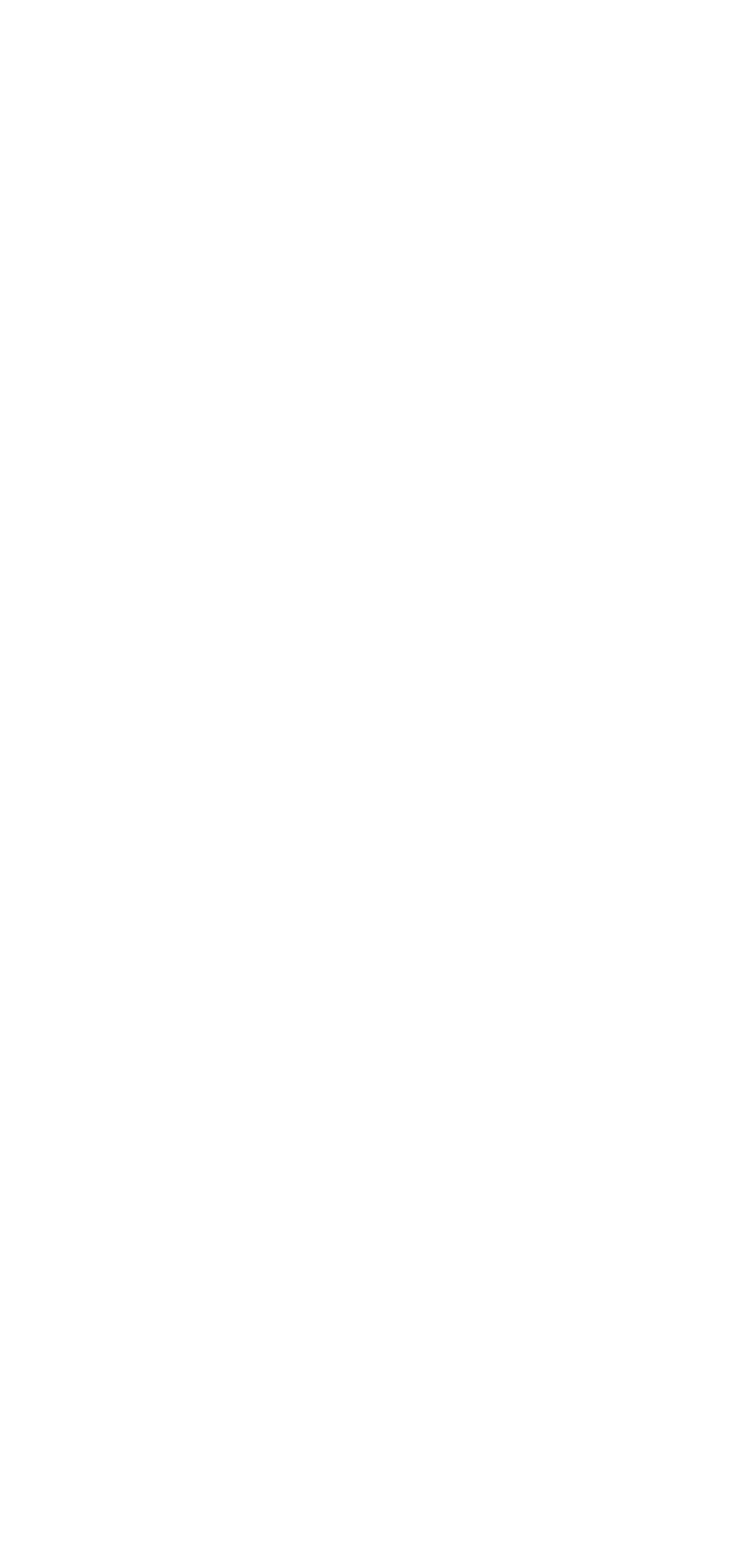Find the bounding box coordinates for the area that should be clicked to accomplish the instruction: "Click send".

[0.076, 0.296, 0.383, 0.346]